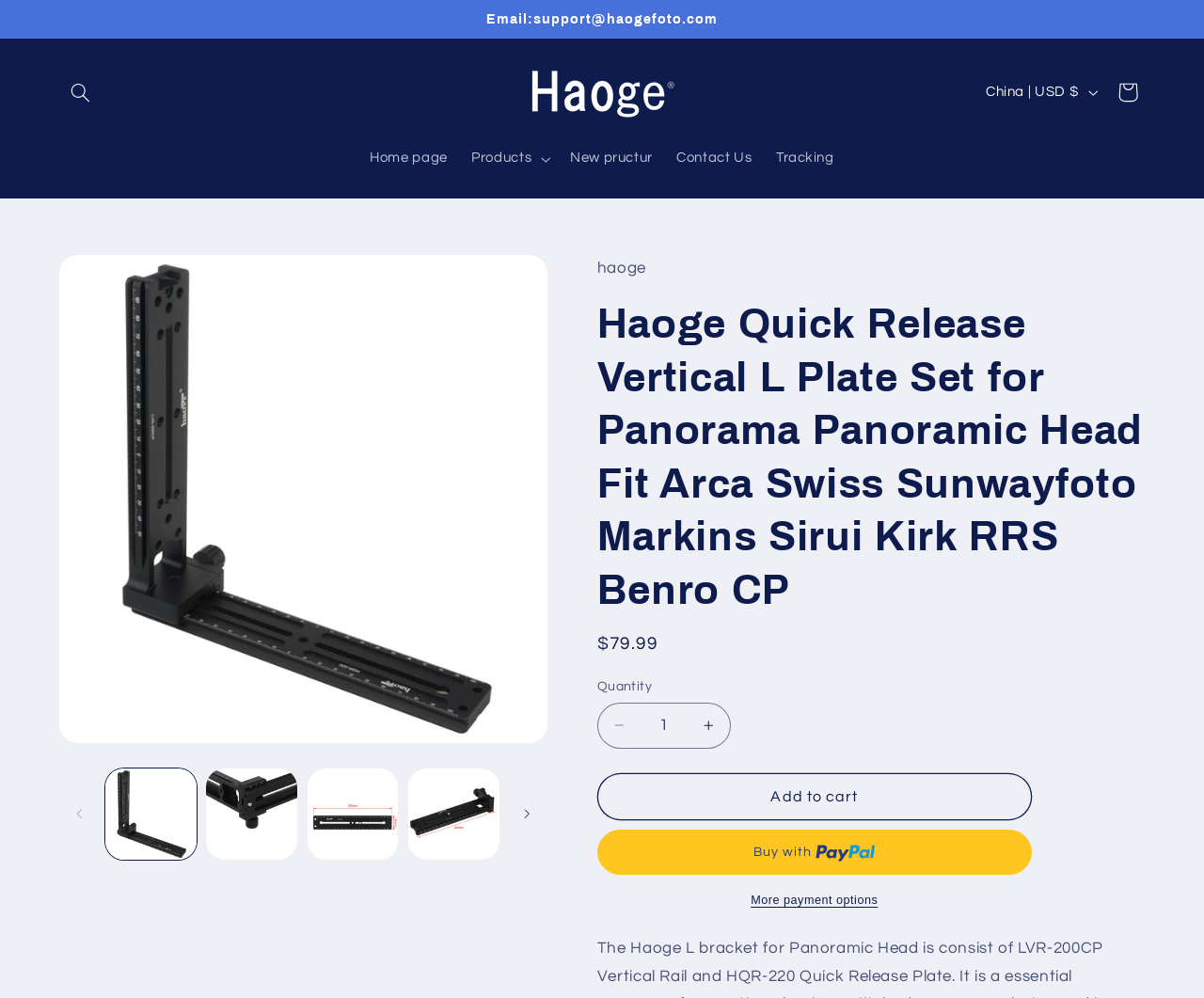Find the bounding box coordinates corresponding to the UI element with the description: "Buy now with PayPalBuy with". The coordinates should be formatted as [left, top, right, bottom], with values as floats between 0 and 1.

[0.496, 0.831, 0.857, 0.877]